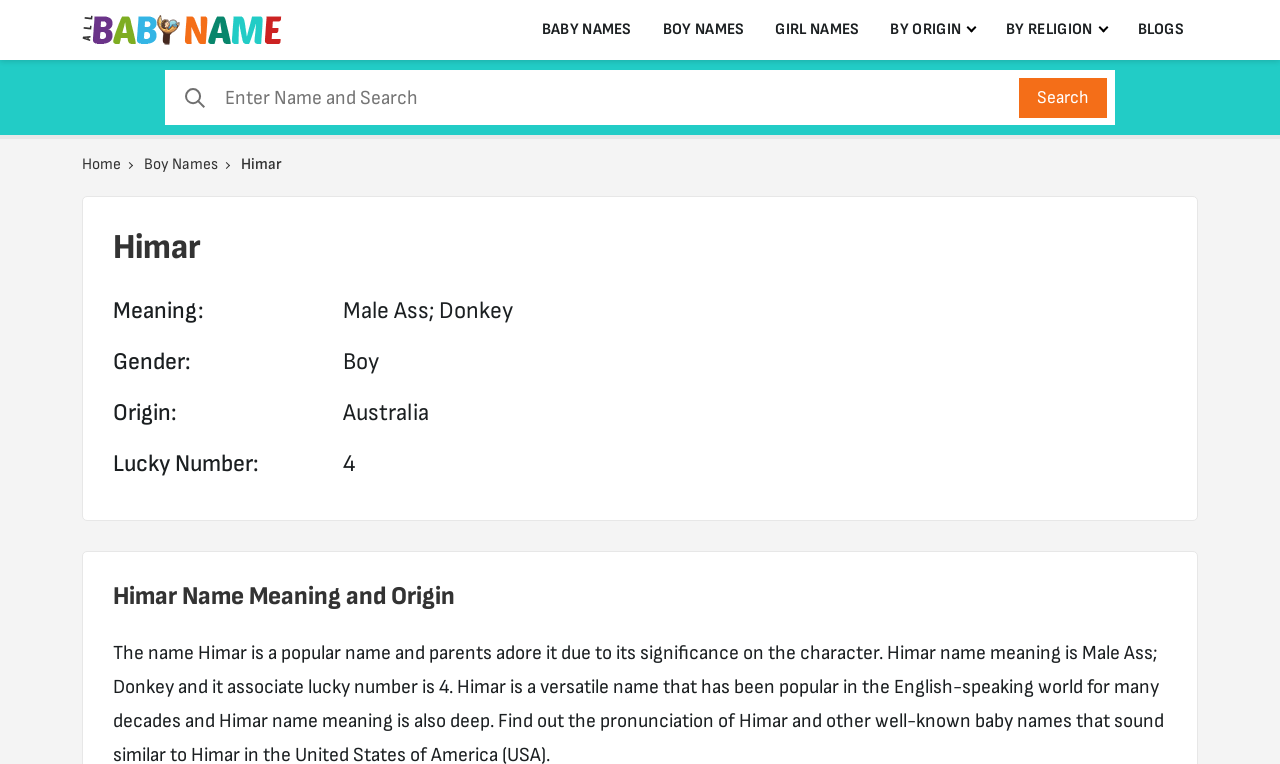What type of name is Himar?
Observe the image and answer the question with a one-word or short phrase response.

Boy